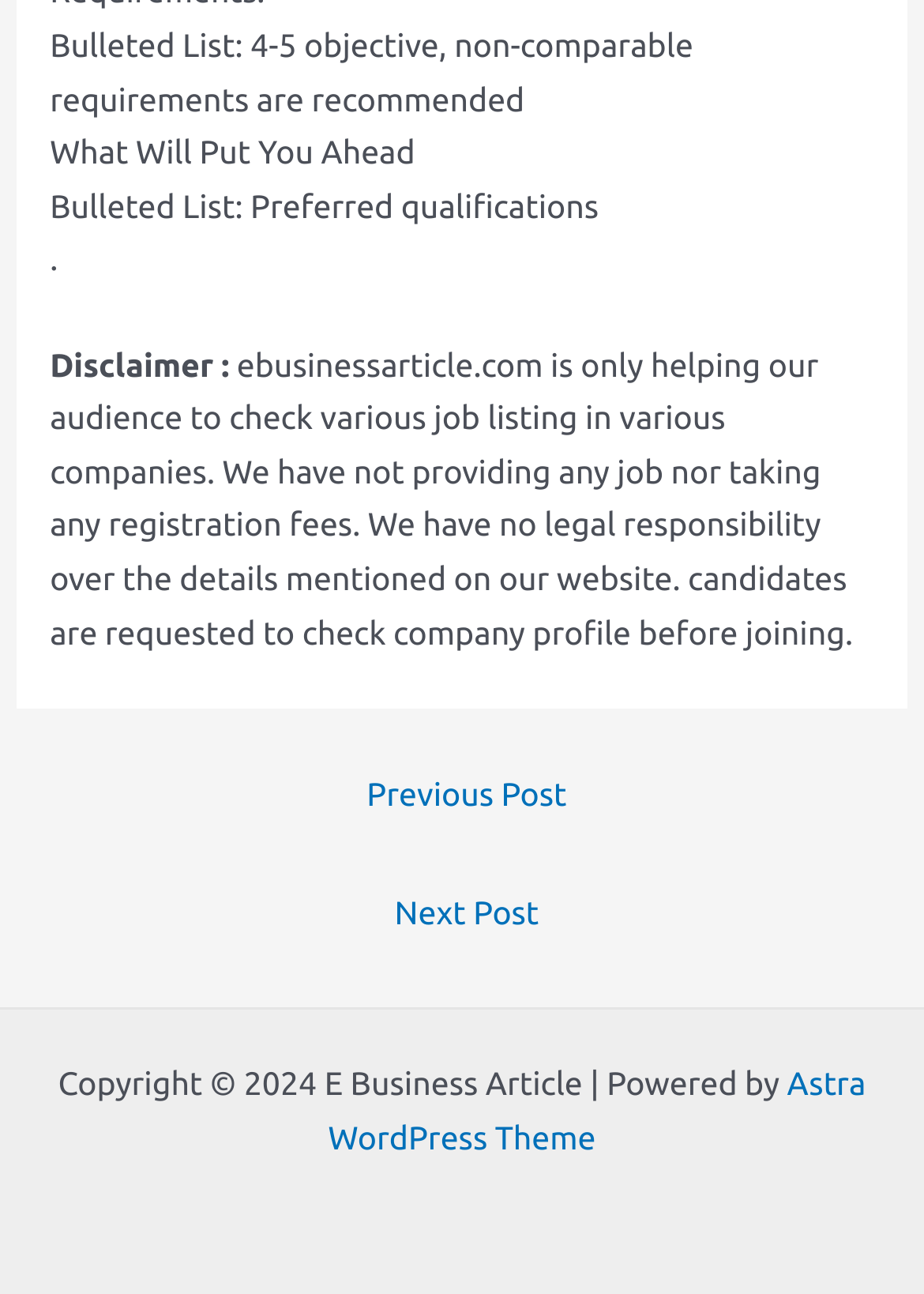Please find the bounding box for the UI component described as follows: "Social Media".

None